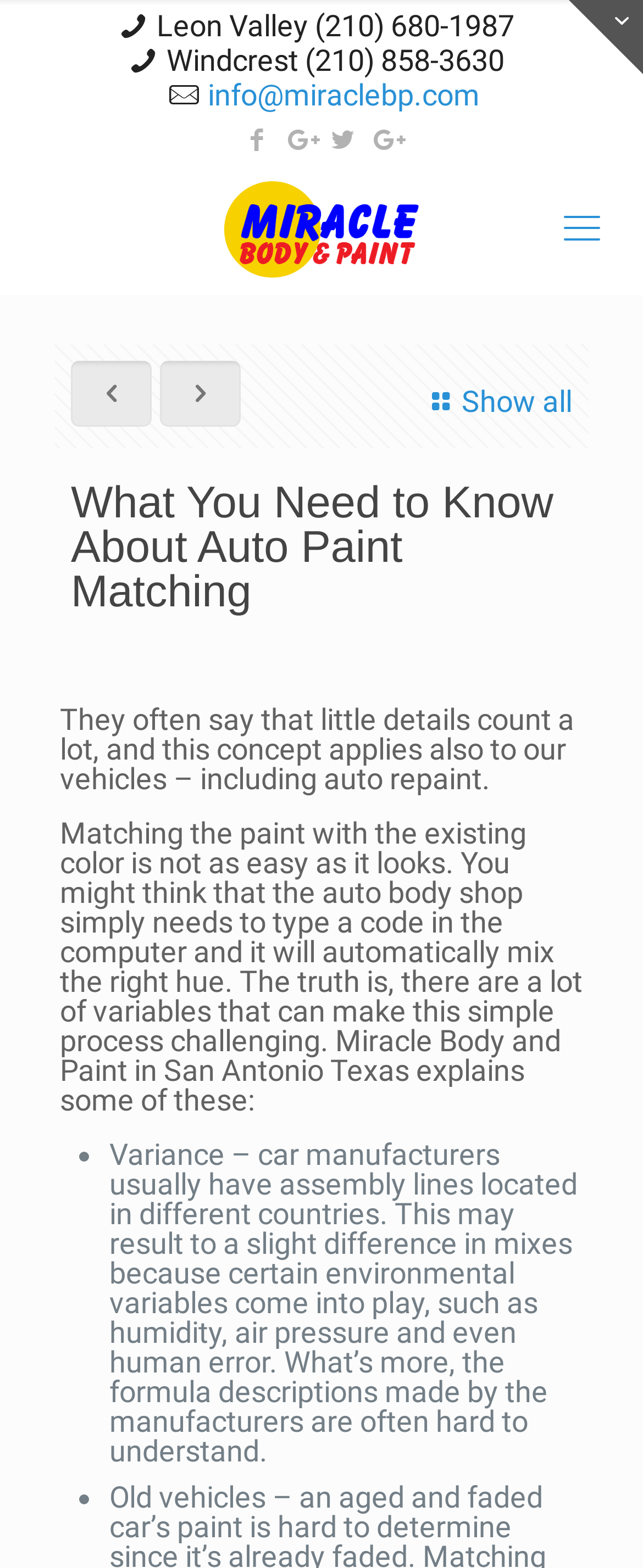Generate a detailed explanation of the webpage's features and information.

This webpage is about an auto body shop and collision repair center in San Antonio, Texas. At the top right corner, there are several links to contact information, including phone numbers for different locations and an email address. Below these links, there are social media icons and a logo for Miracle Body and Paint.

On the left side of the page, there is a navigation menu with several links, including one that says "Show all". At the top center of the page, there is a heading that reads "What You Need to Know About Auto Paint Matching". Below this heading, there is a paragraph of text that explains the importance of attention to detail in auto repaint, followed by another paragraph that discusses the challenges of matching paint colors.

The page then lists several variables that can affect paint color matching, including variance in manufacturing processes, with each point marked by a bullet. The text is divided into sections, with clear headings and concise language, making it easy to read and understand.